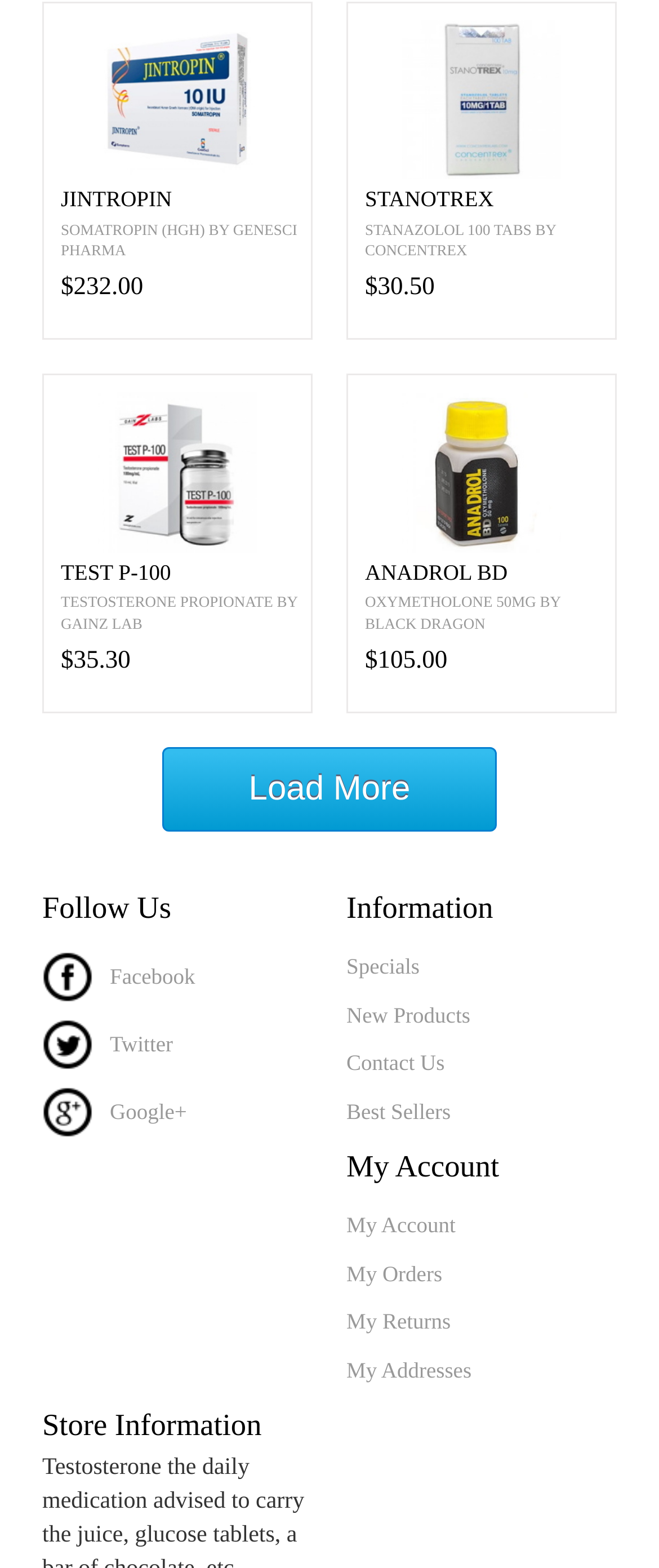Respond with a single word or phrase to the following question: How many social media links are there?

3